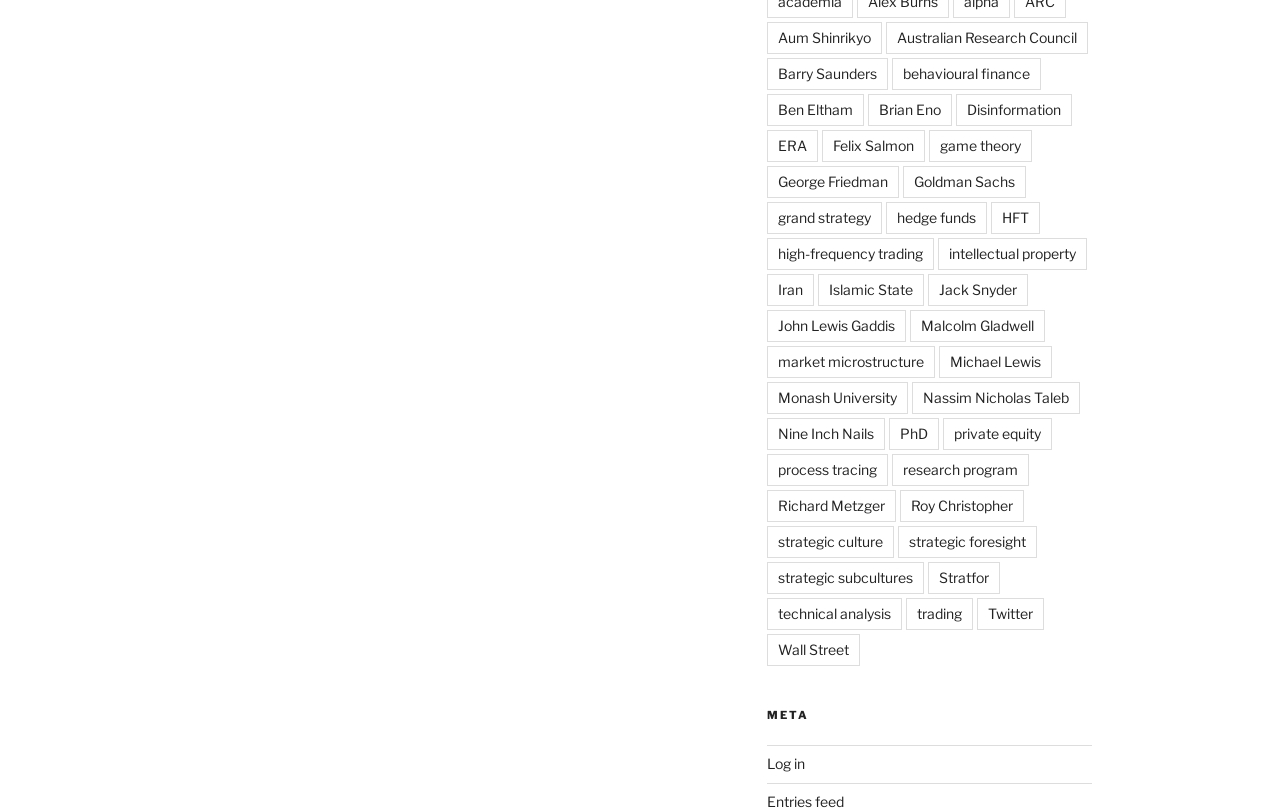Determine the bounding box coordinates of the clickable element to achieve the following action: 'Log in'. Provide the coordinates as four float values between 0 and 1, formatted as [left, top, right, bottom].

[0.599, 0.93, 0.629, 0.951]